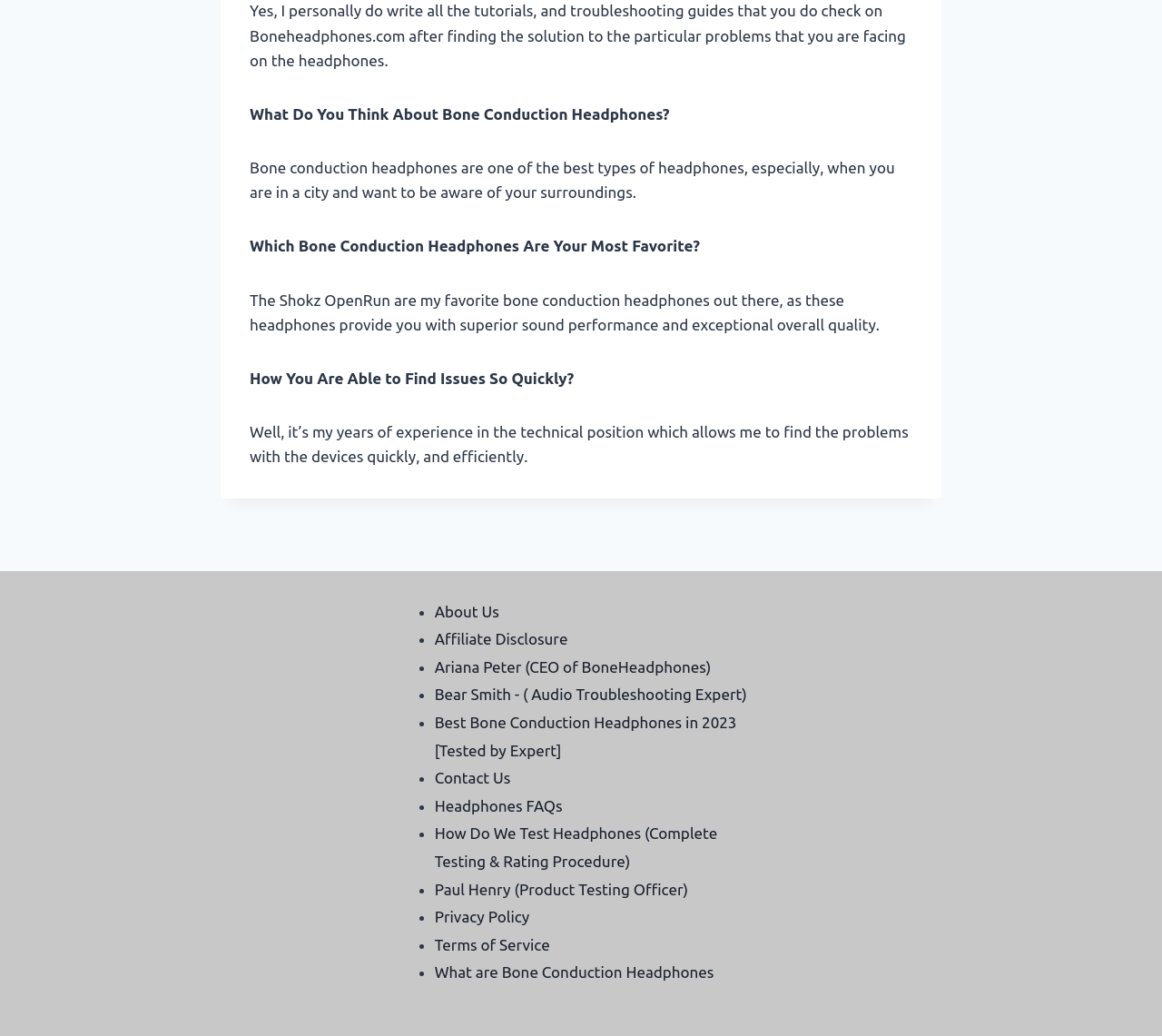What is the topic of the webpage?
Look at the image and construct a detailed response to the question.

I inferred the topic of the webpage by reading the text and looking at the links, which all seem to be related to bone conduction headphones and their testing, troubleshooting, and reviews.